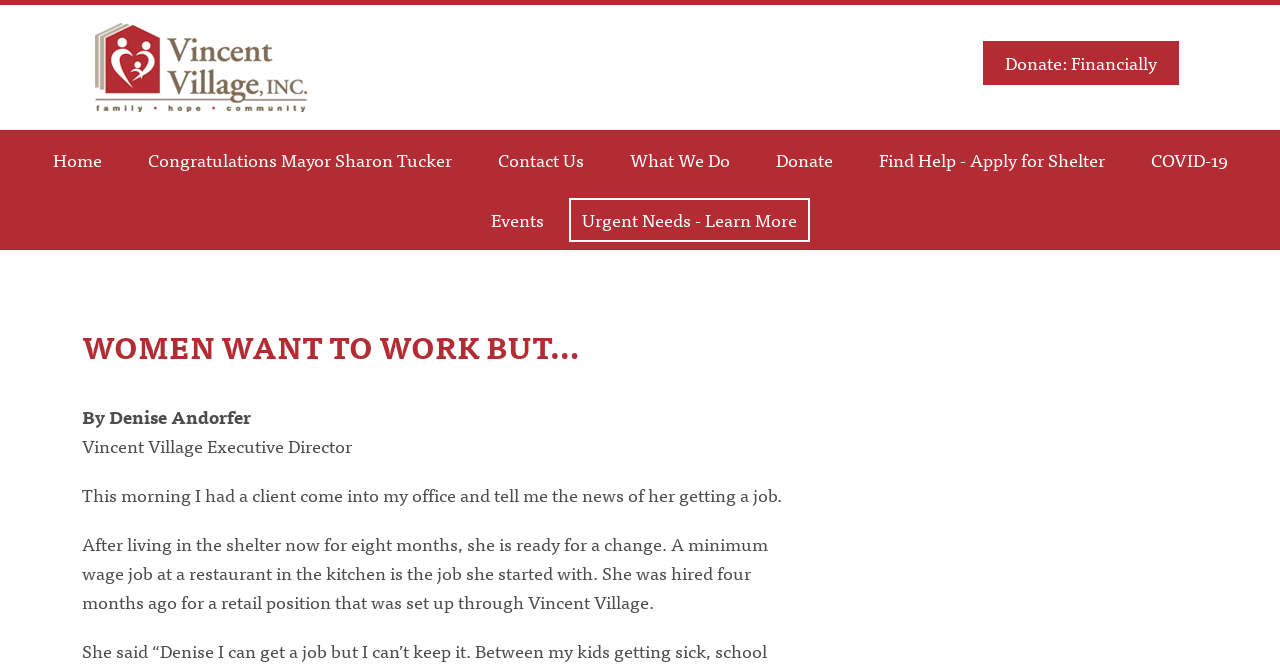Could you determine the bounding box coordinates of the clickable element to complete the instruction: "Click the Vincent Village Logo"? Provide the coordinates as four float numbers between 0 and 1, i.e., [left, top, right, bottom].

[0.074, 0.034, 0.24, 0.167]